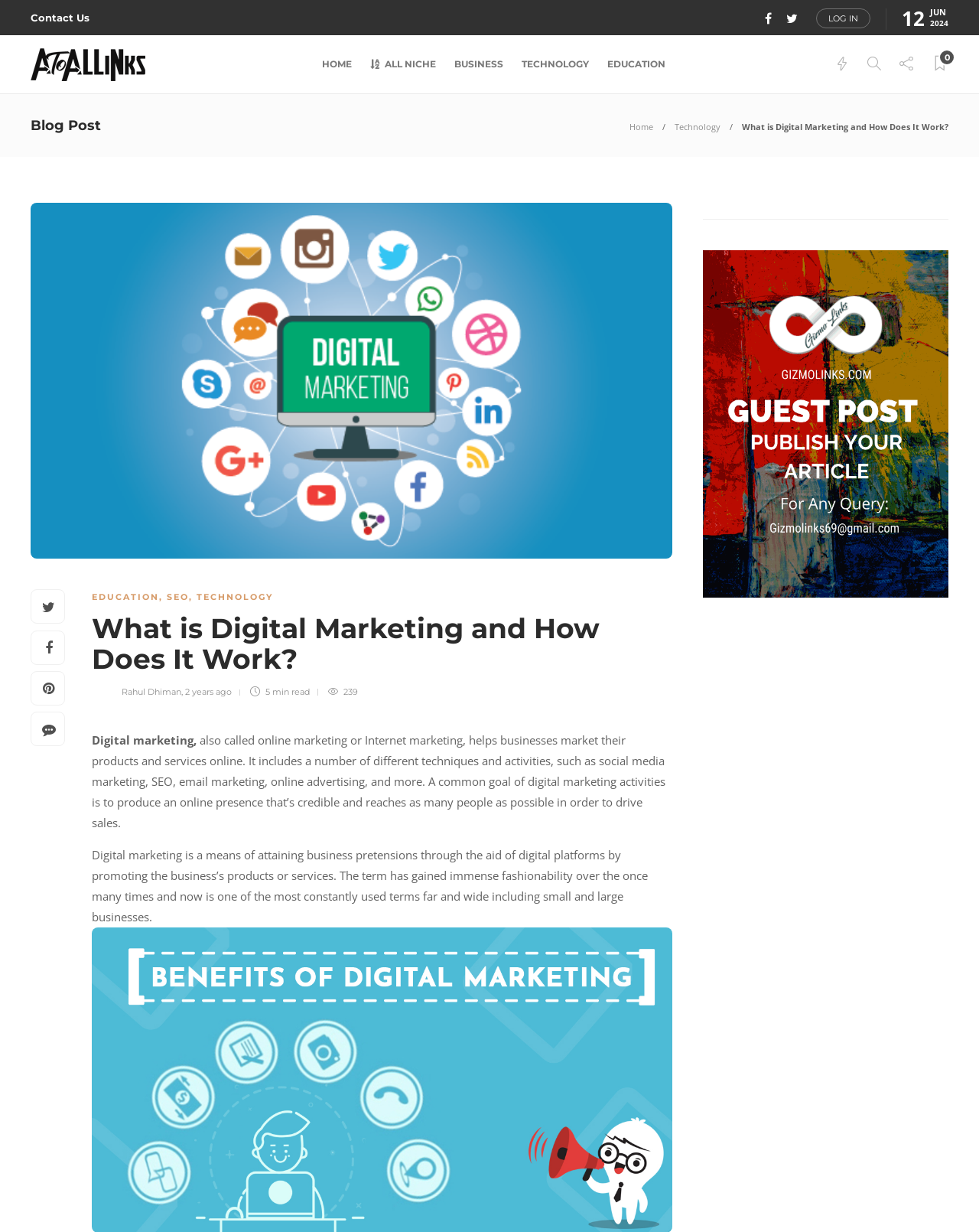Generate the text content of the main headline of the webpage.

What is Digital Marketing and How Does It Work? 